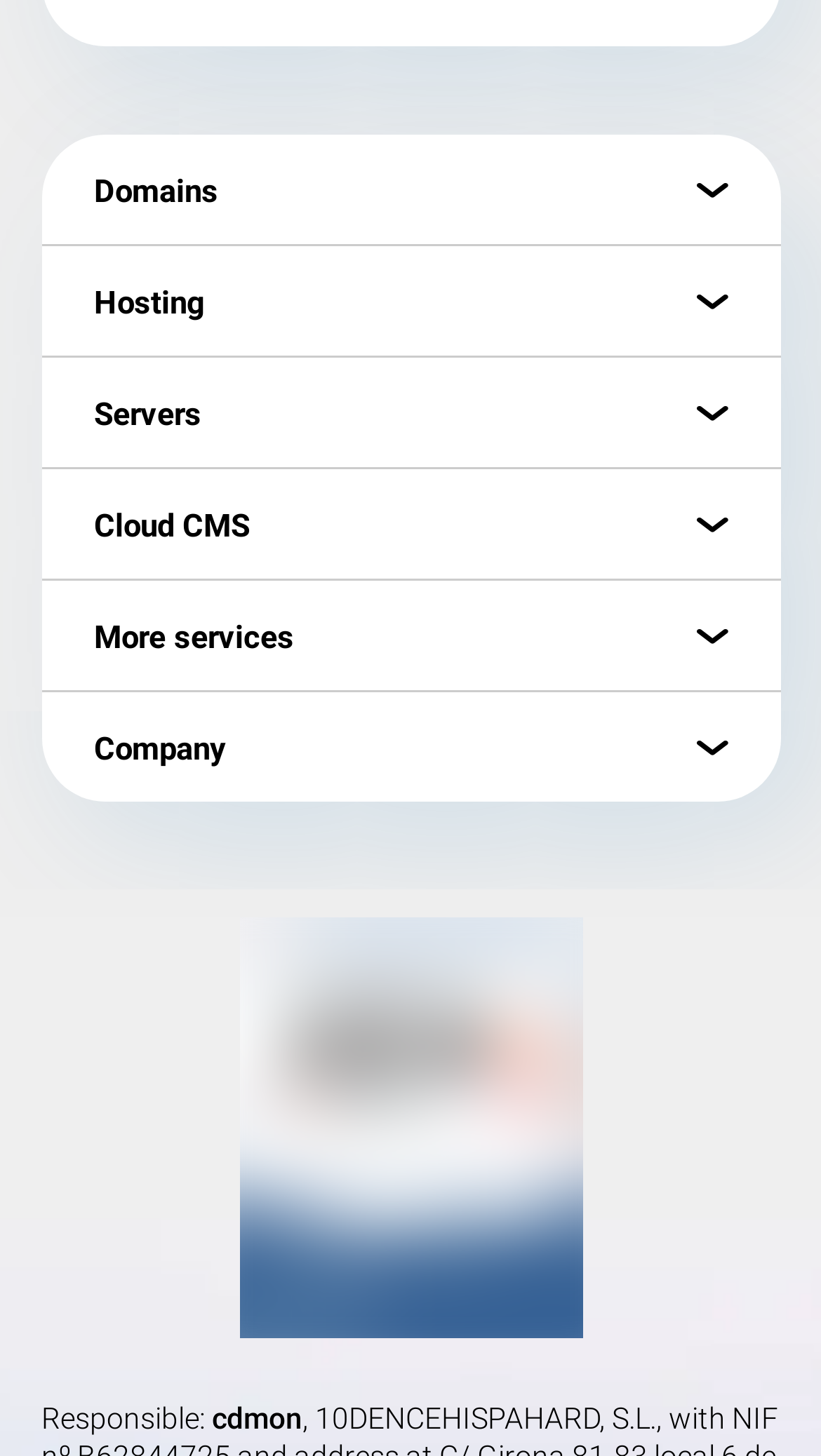Using the description "Mail Hosting", predict the bounding box of the relevant HTML element.

[0.114, 0.425, 0.335, 0.472]